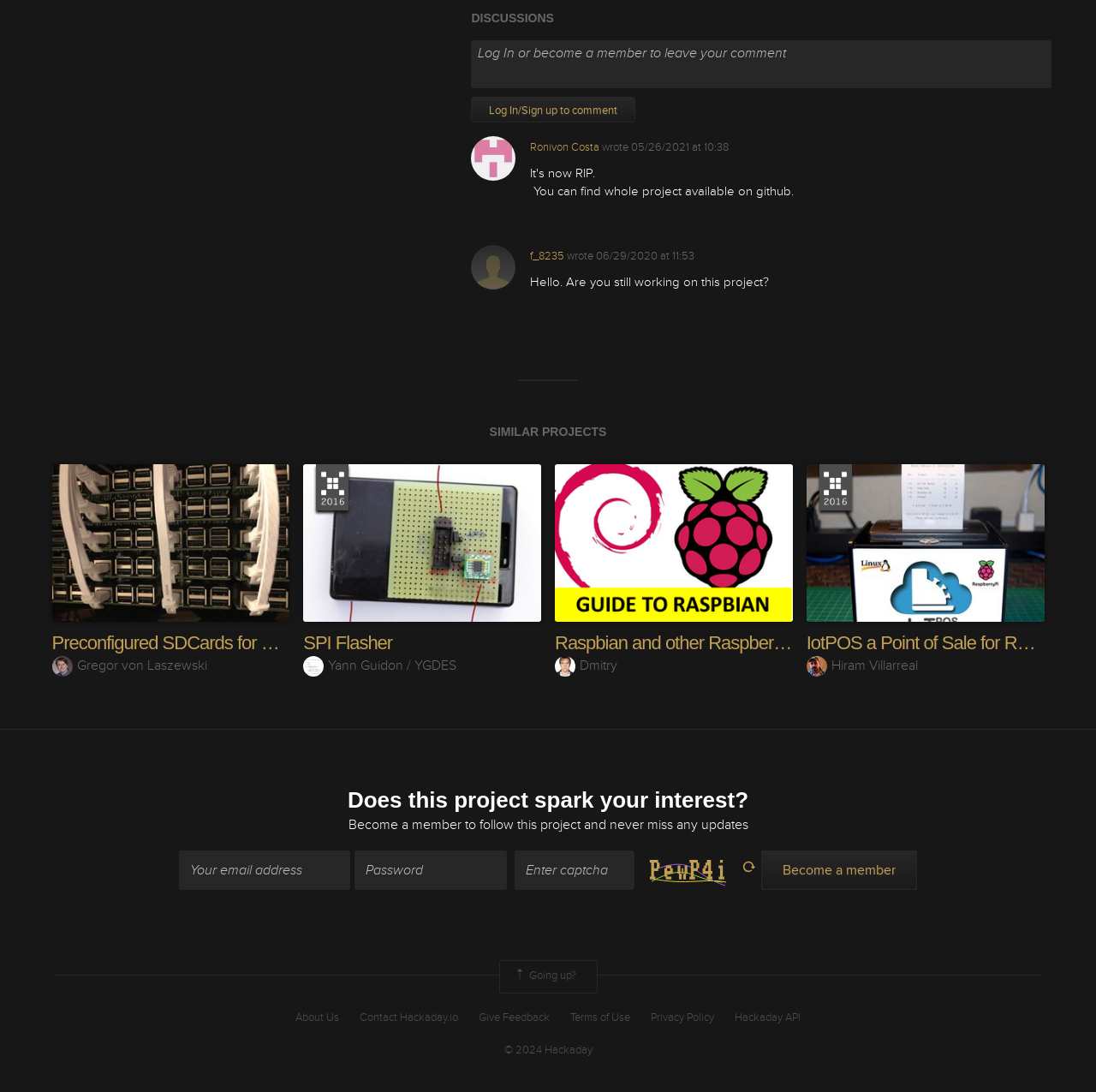Please specify the bounding box coordinates of the clickable region necessary for completing the following instruction: "Become a member". The coordinates must consist of four float numbers between 0 and 1, i.e., [left, top, right, bottom].

[0.695, 0.778, 0.837, 0.815]